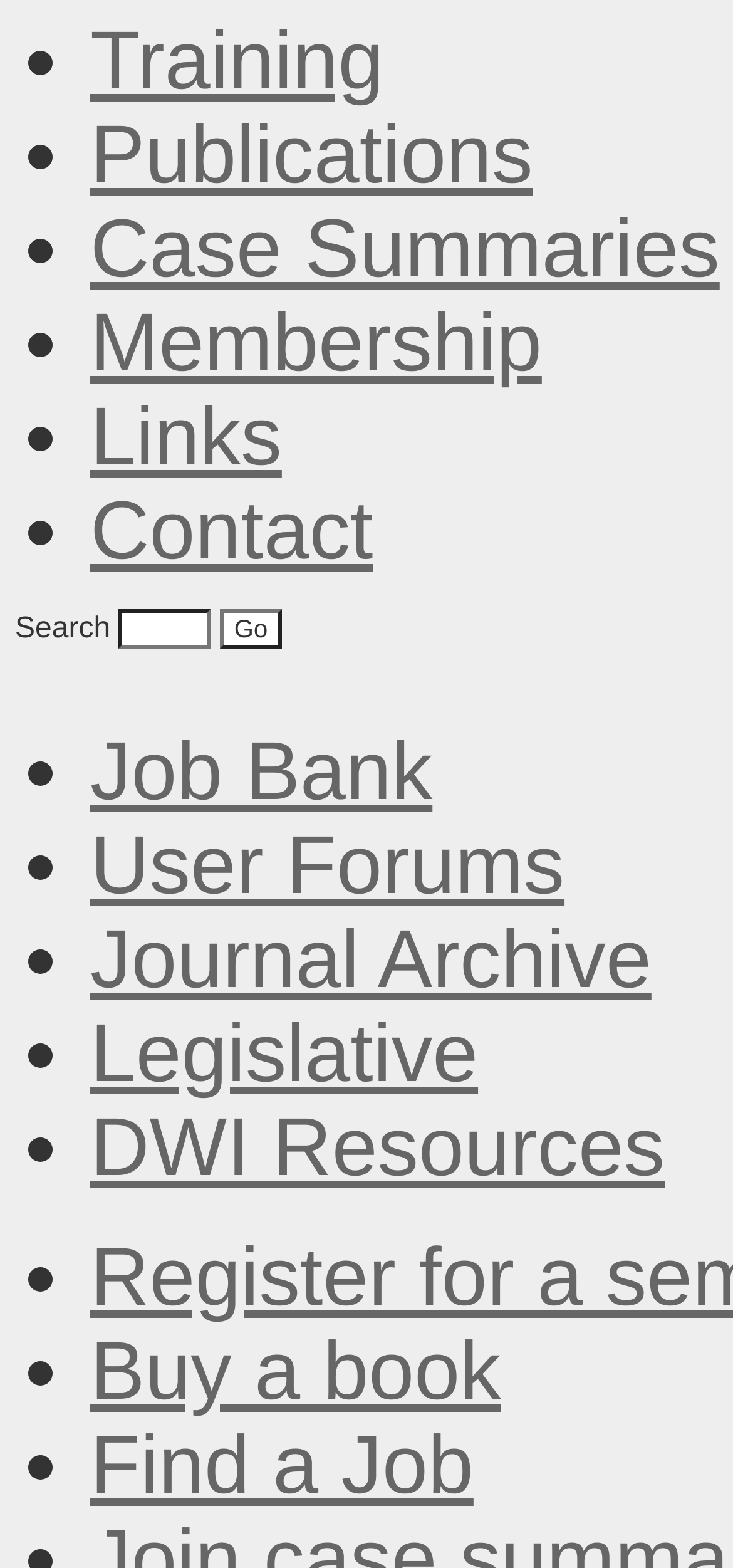Determine the bounding box coordinates of the area to click in order to meet this instruction: "Visit the Job Bank".

[0.123, 0.463, 0.59, 0.522]